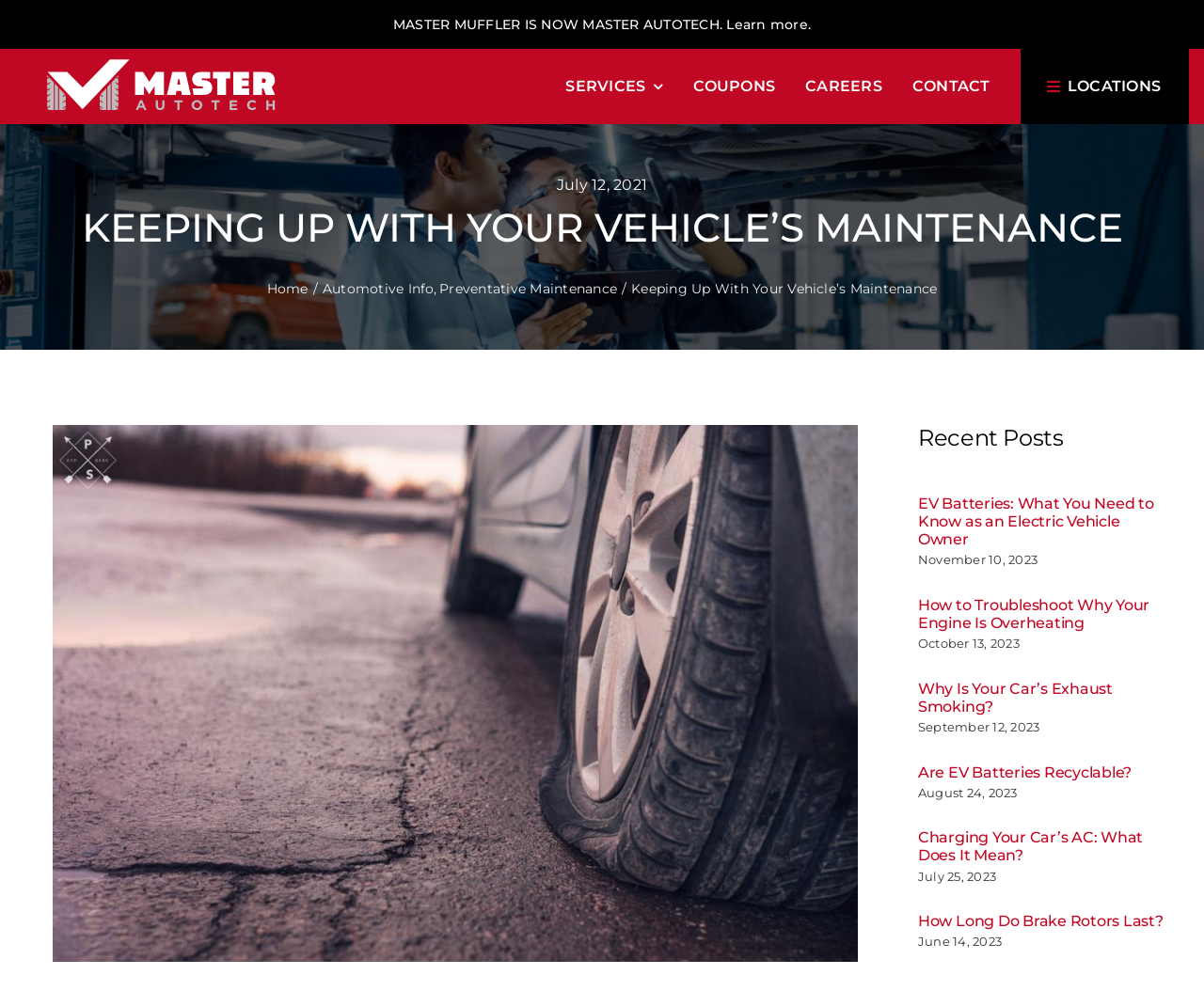Can you find the bounding box coordinates for the element that needs to be clicked to execute this instruction: "Navigate to SERVICES"? The coordinates should be given as four float numbers between 0 and 1, i.e., [left, top, right, bottom].

[0.47, 0.075, 0.55, 0.099]